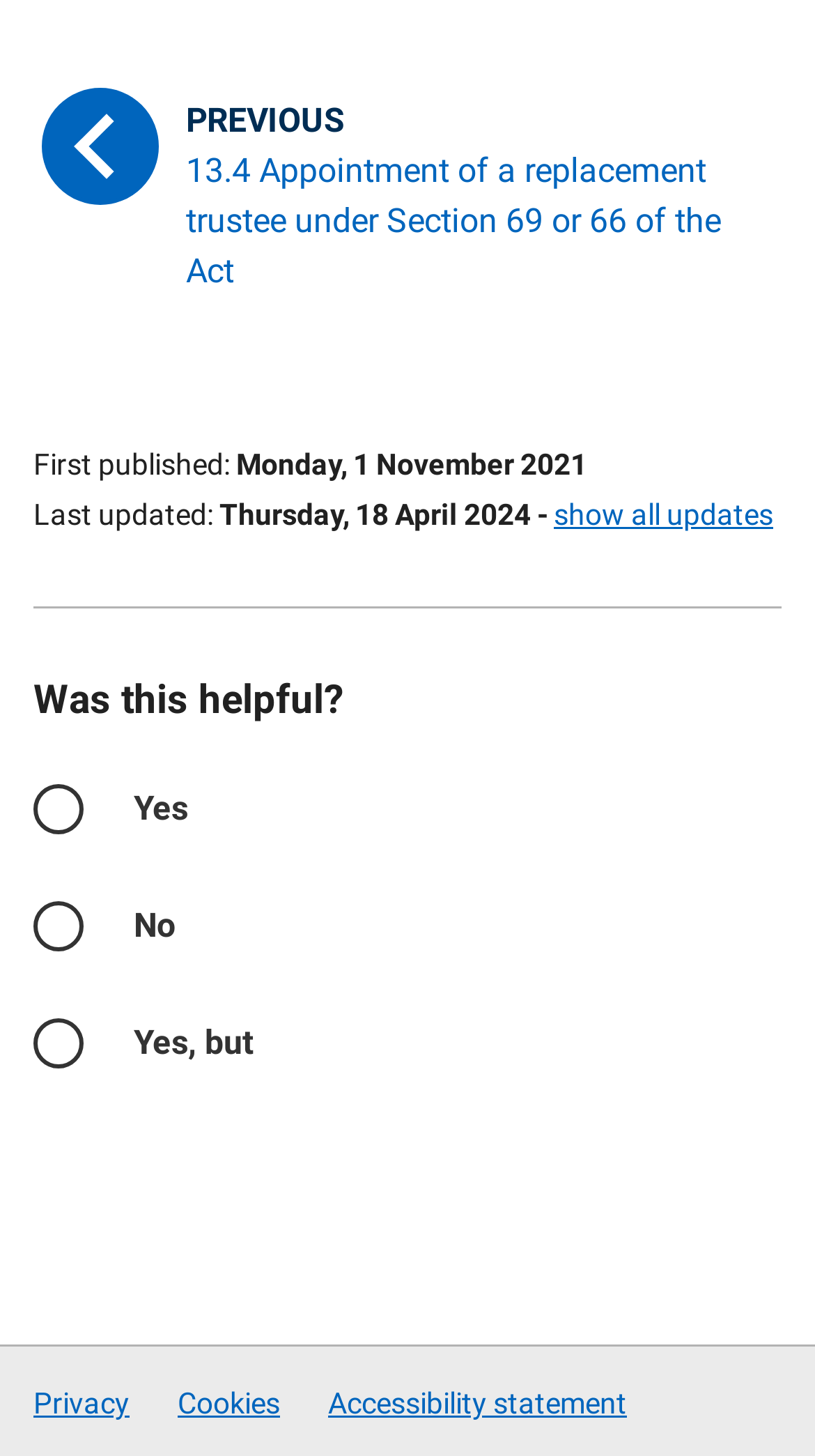Please identify the bounding box coordinates of the element's region that I should click in order to complete the following instruction: "Show all updates". The bounding box coordinates consist of four float numbers between 0 and 1, i.e., [left, top, right, bottom].

[0.679, 0.342, 0.949, 0.365]